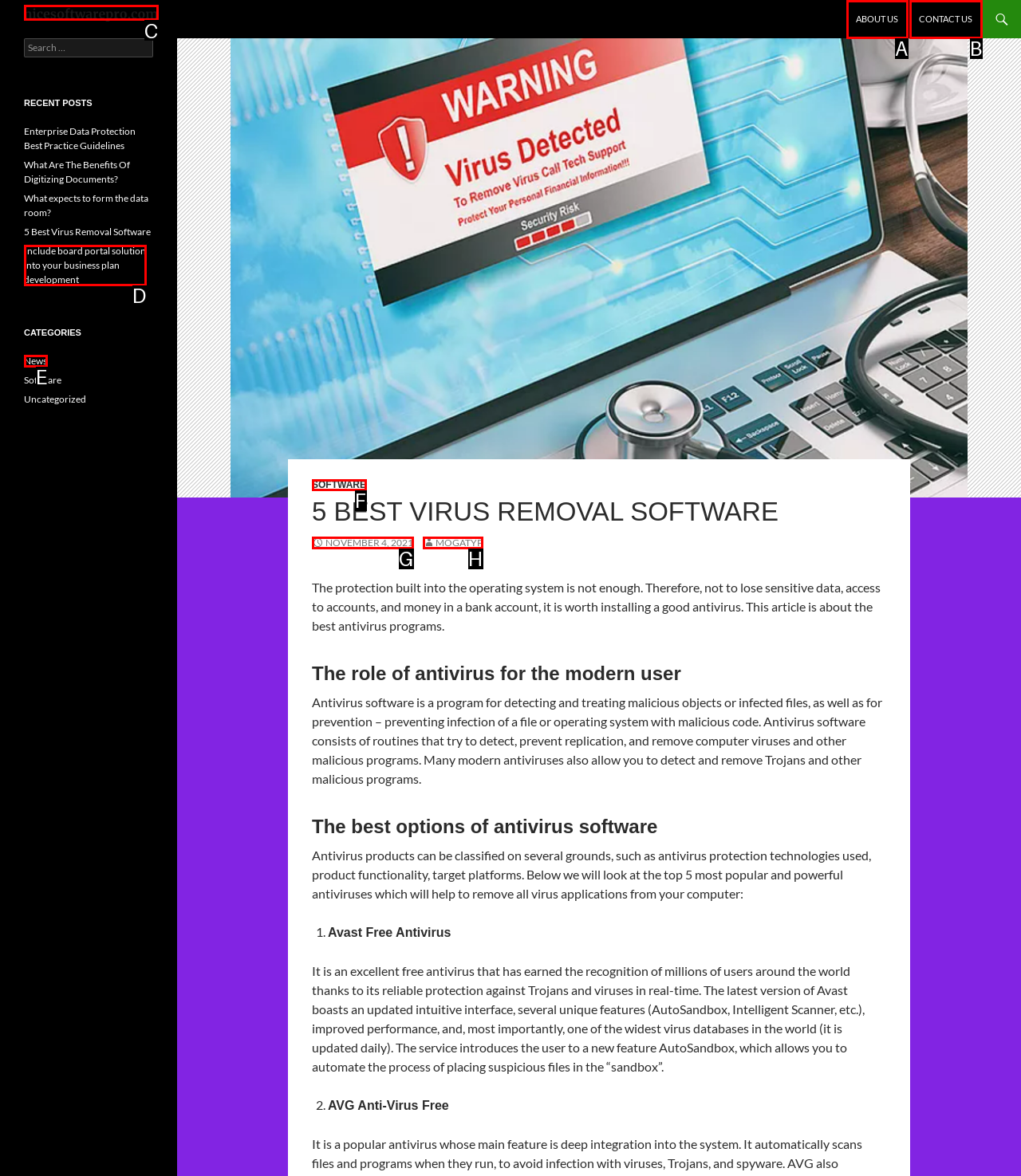Identify the HTML element that corresponds to the following description: November 4, 2021. Provide the letter of the correct option from the presented choices.

G